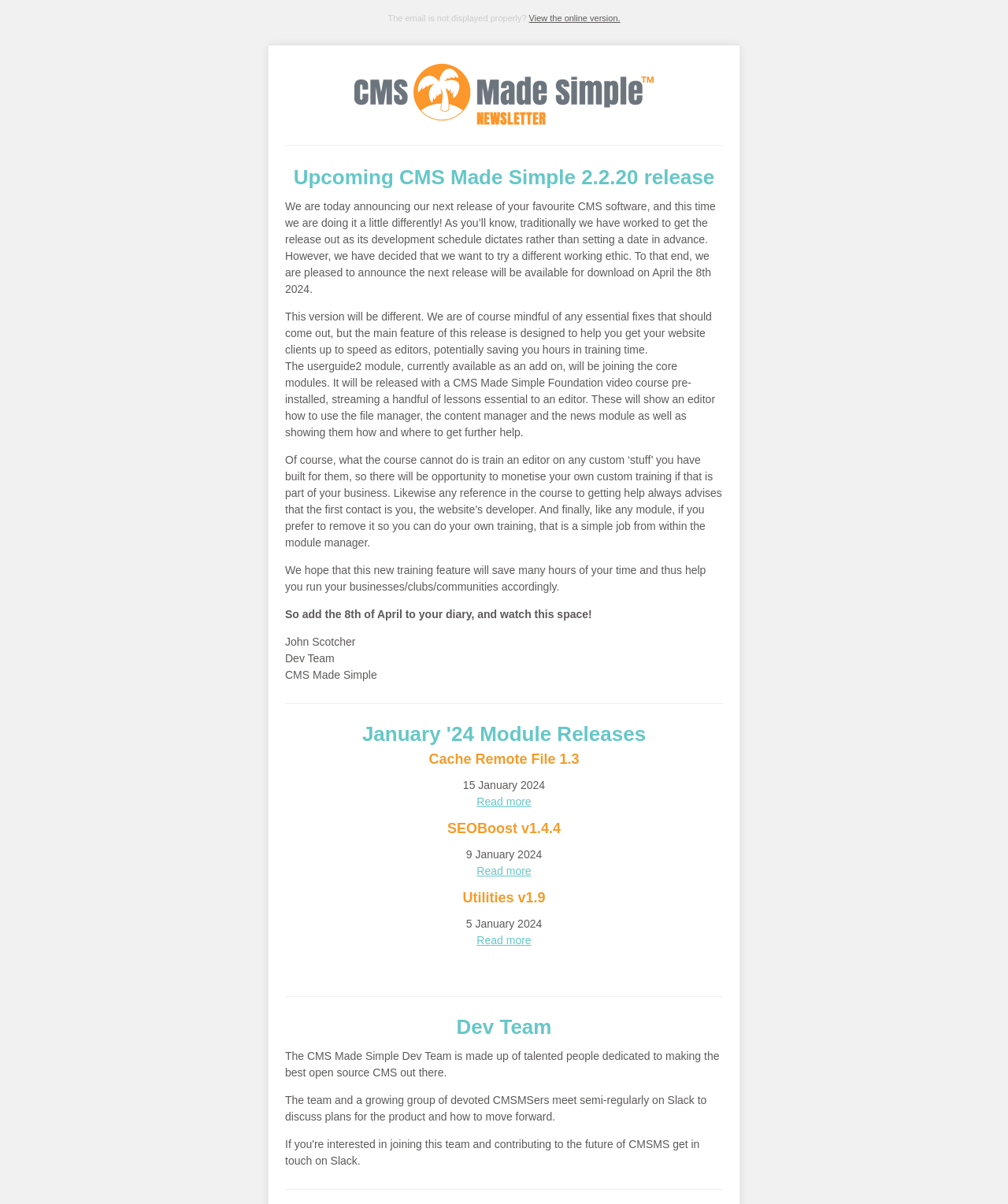What is the date of the upcoming release?
Using the visual information, respond with a single word or phrase.

8th of April